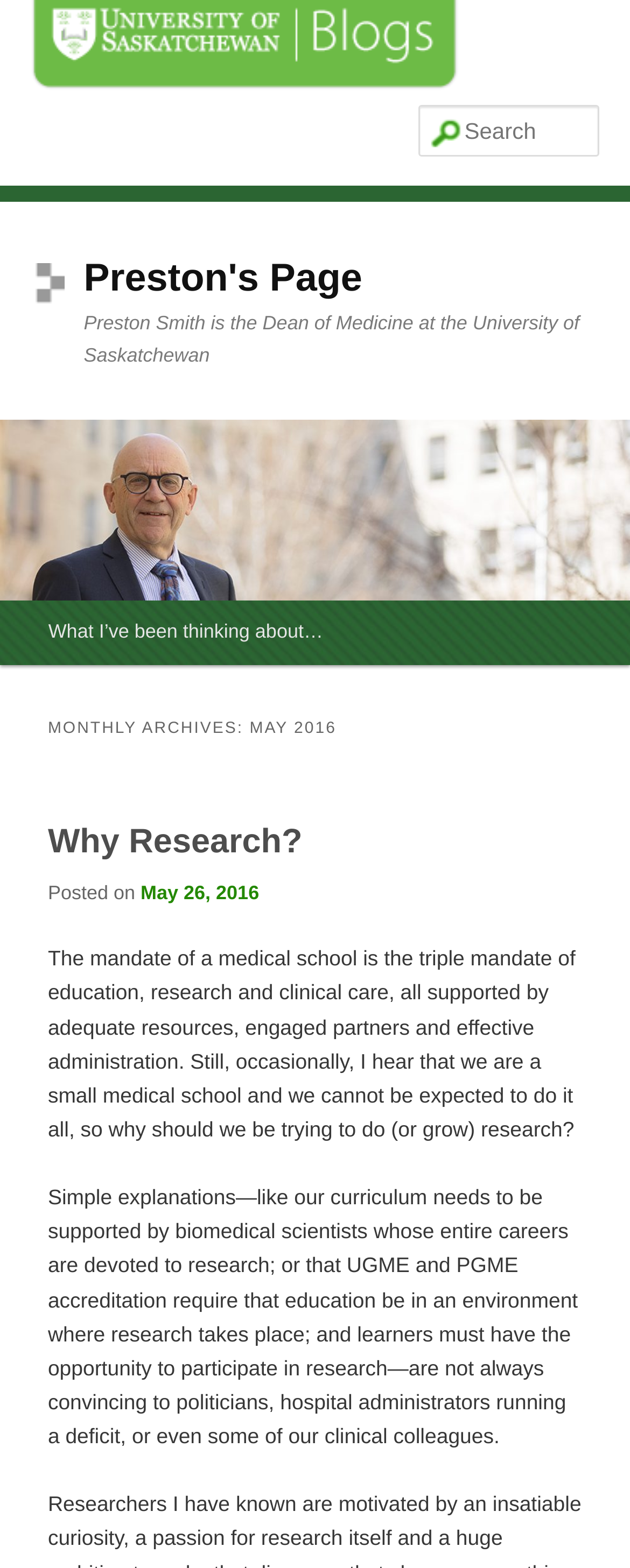What is the structure of the webpage?
Give a one-word or short-phrase answer derived from the screenshot.

Header, main content, and secondary content